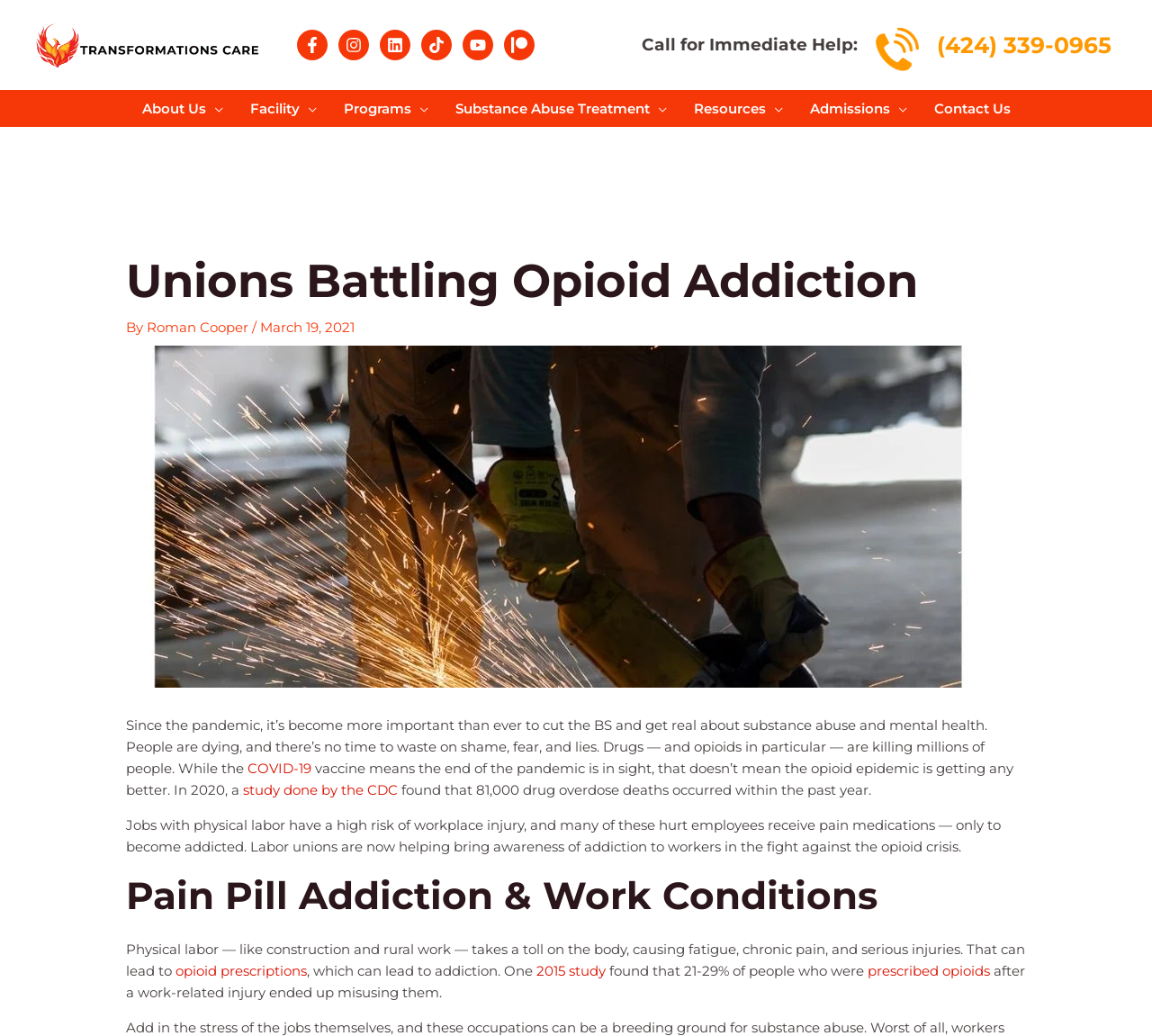Please find the bounding box coordinates of the element that needs to be clicked to perform the following instruction: "Navigate to the About Us page". The bounding box coordinates should be four float numbers between 0 and 1, represented as [left, top, right, bottom].

[0.111, 0.088, 0.205, 0.123]